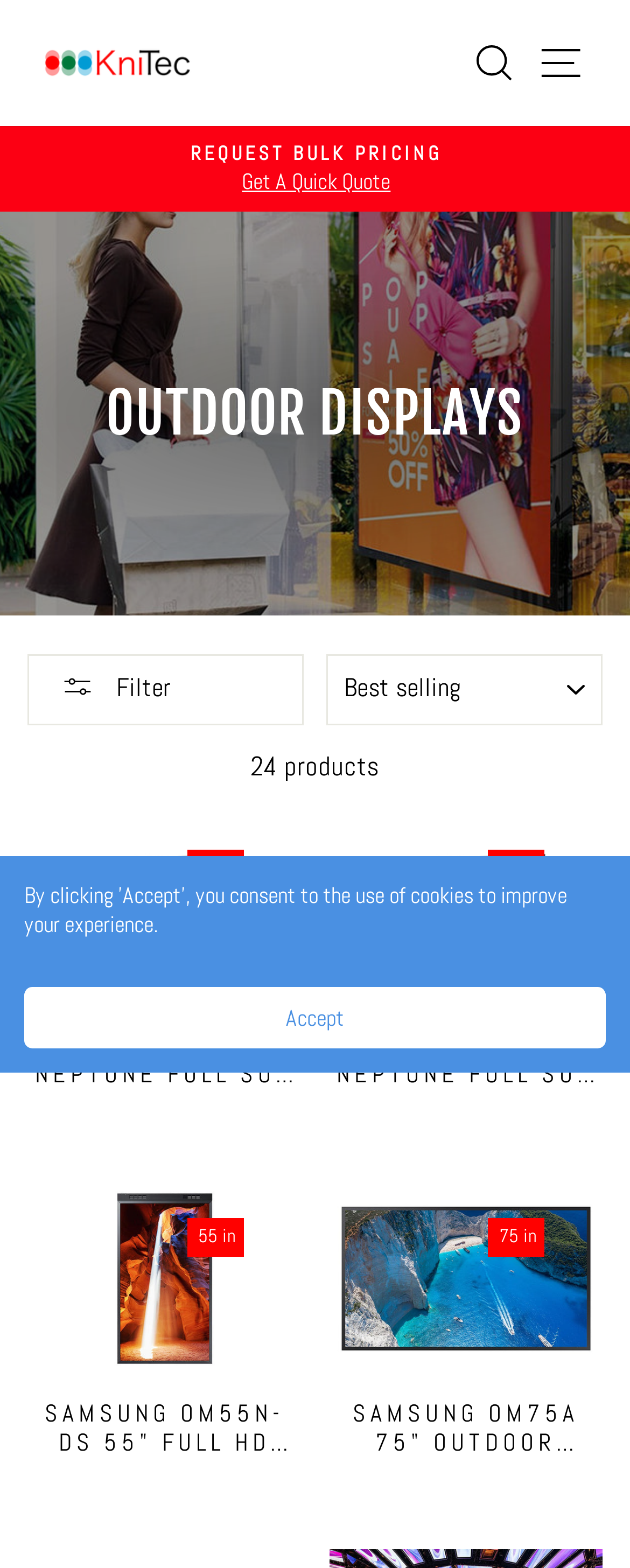Predict the bounding box for the UI component with the following description: "Accept".

[0.038, 0.629, 0.962, 0.669]